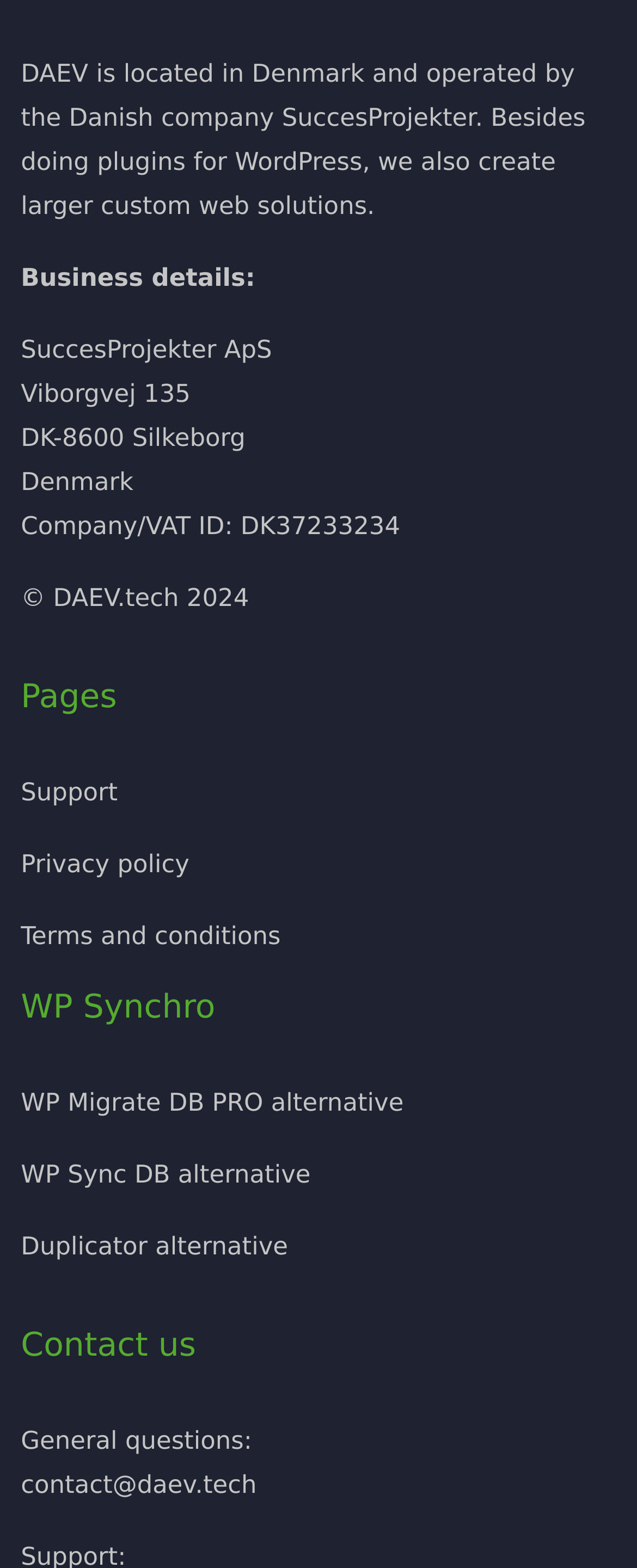Use the information in the screenshot to answer the question comprehensively: What is the purpose of the WP Synchro section?

The WP Synchro section appears to be a section that provides alternatives to other WordPress plugins. The section is headed by the text 'WP Synchro' and lists links to alternatives to WP Migrate DB PRO, WP Sync DB, and Duplicator.